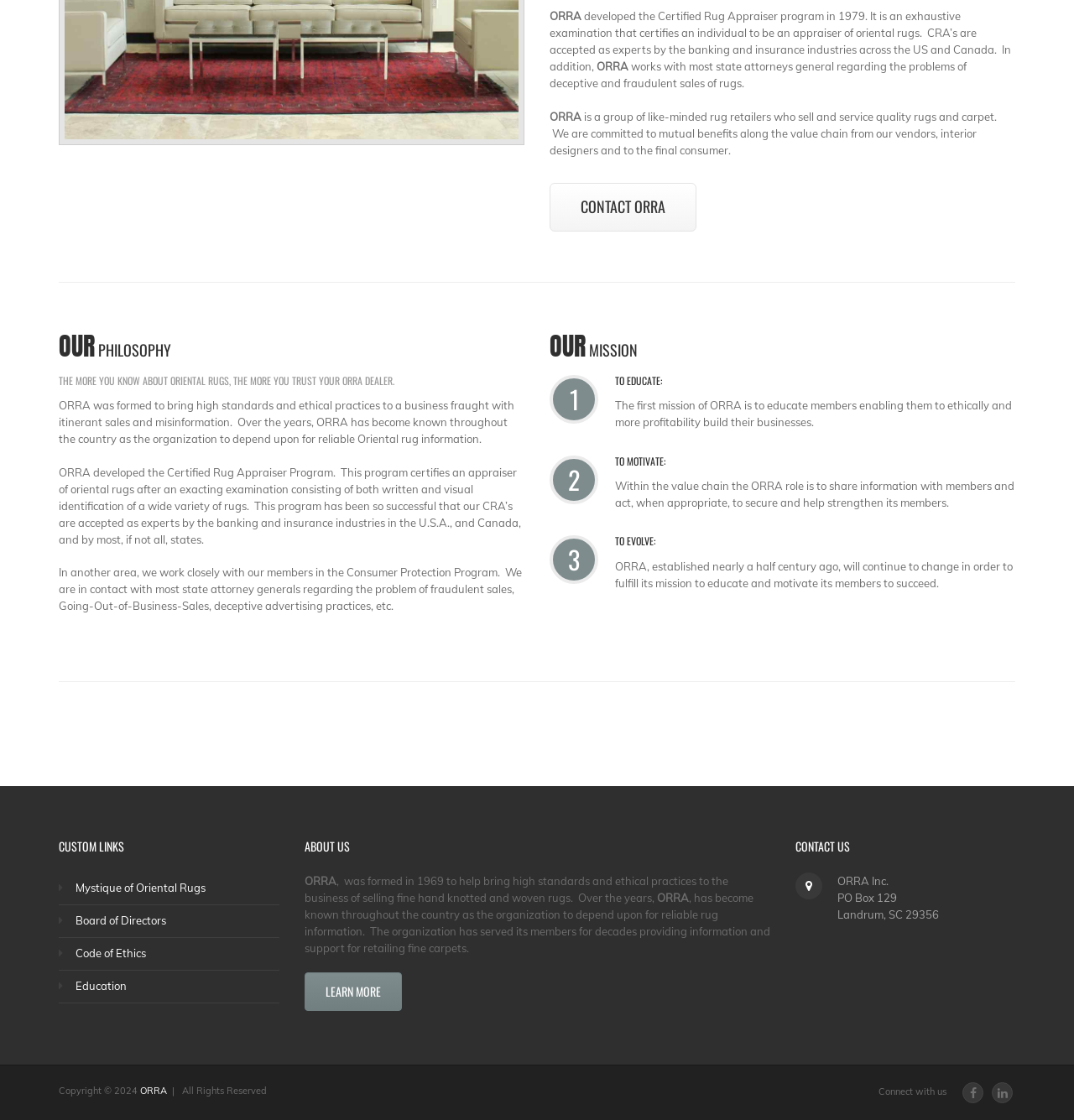Provide the bounding box coordinates in the format (top-left x, top-left y, bottom-right x, bottom-right y). All values are floating point numbers between 0 and 1. Determine the bounding box coordinate of the UI element described as: Code of Ethics

[0.07, 0.845, 0.136, 0.857]